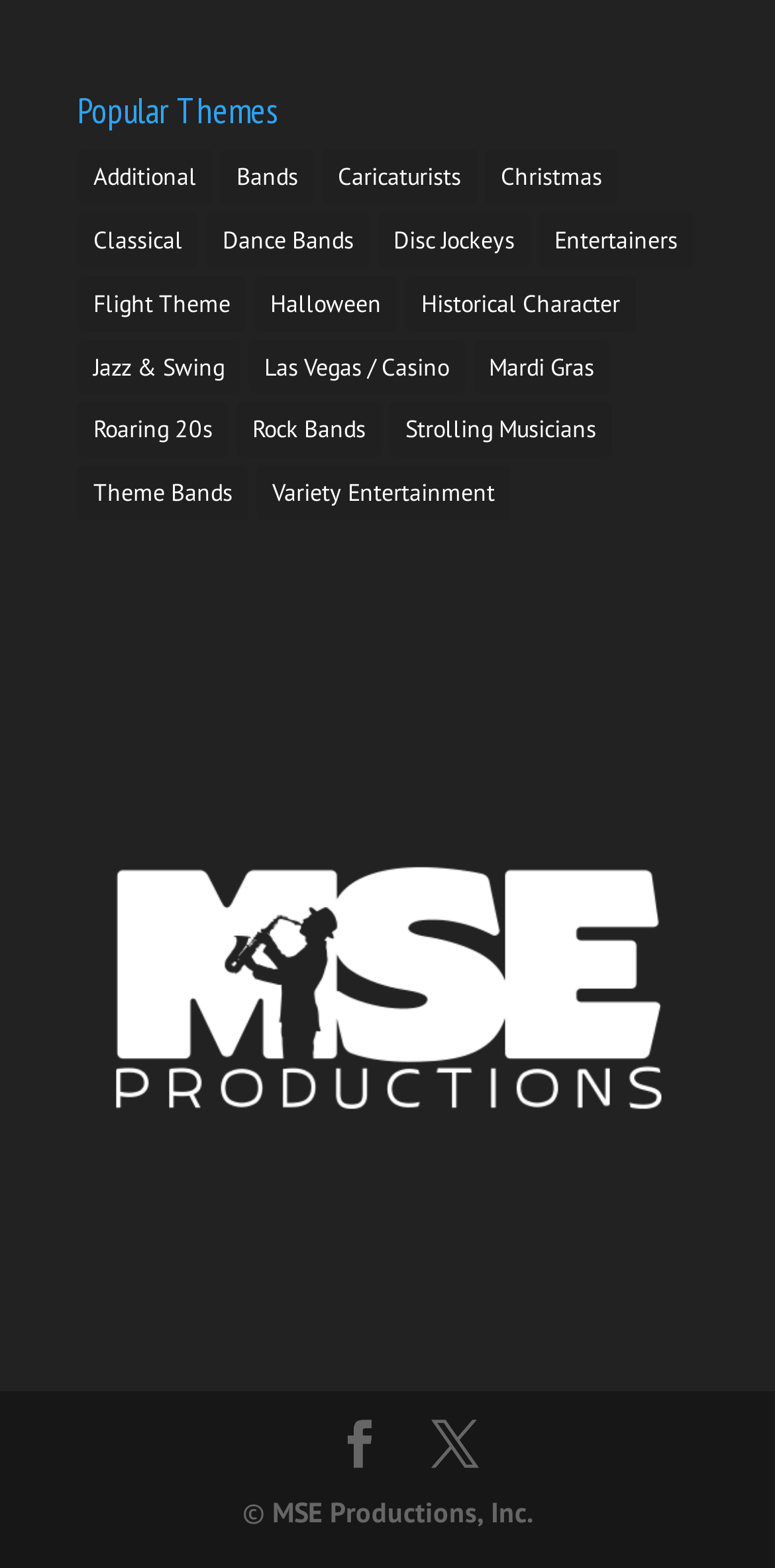Based on the element description, predict the bounding box coordinates (top-left x, top-left y, bottom-right x, bottom-right y) for the UI element in the screenshot: Entertainers

[0.695, 0.136, 0.895, 0.171]